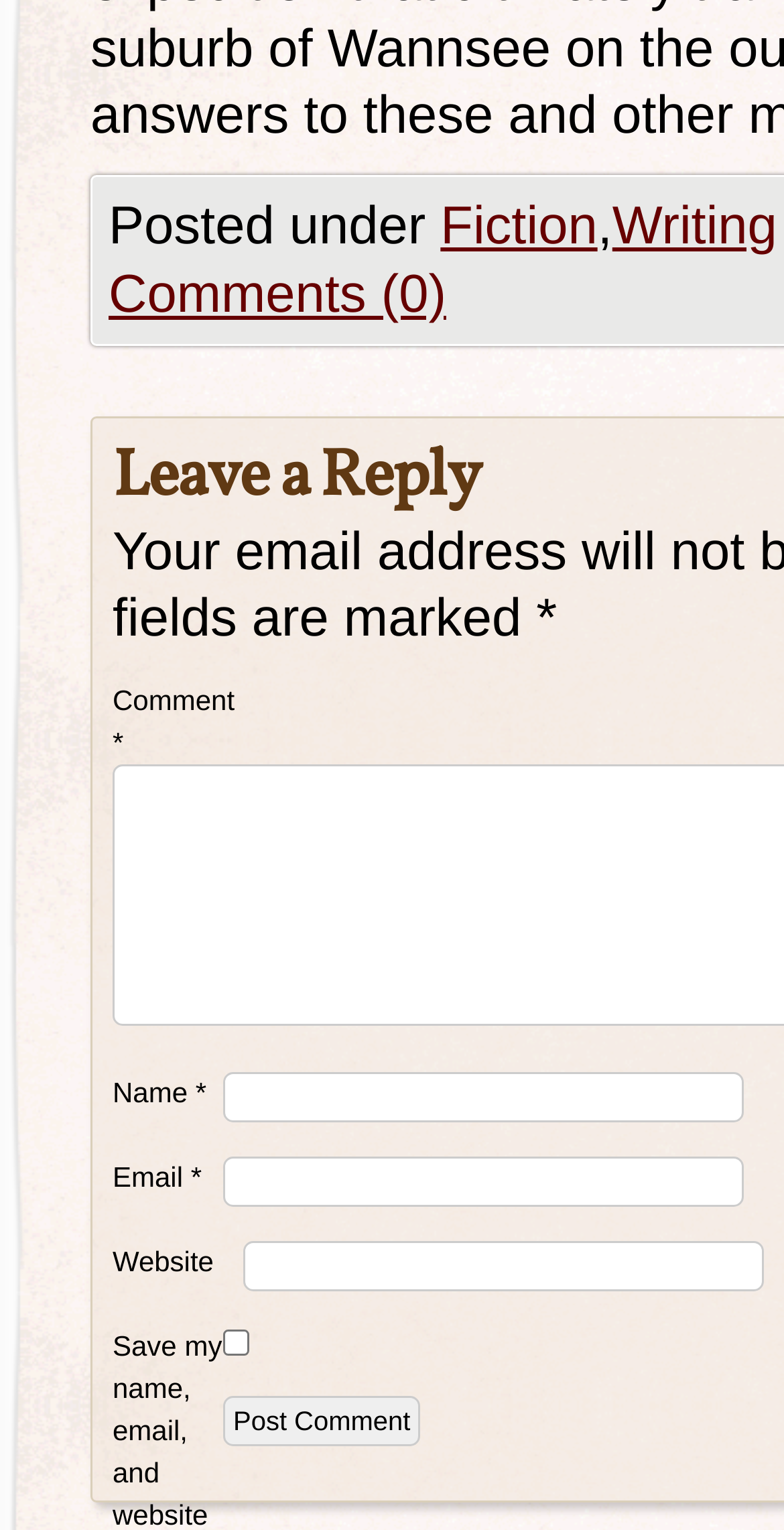Determine the bounding box coordinates of the clickable region to execute the instruction: "Submit a comment". The coordinates should be four float numbers between 0 and 1, denoted as [left, top, right, bottom].

[0.285, 0.912, 0.536, 0.945]